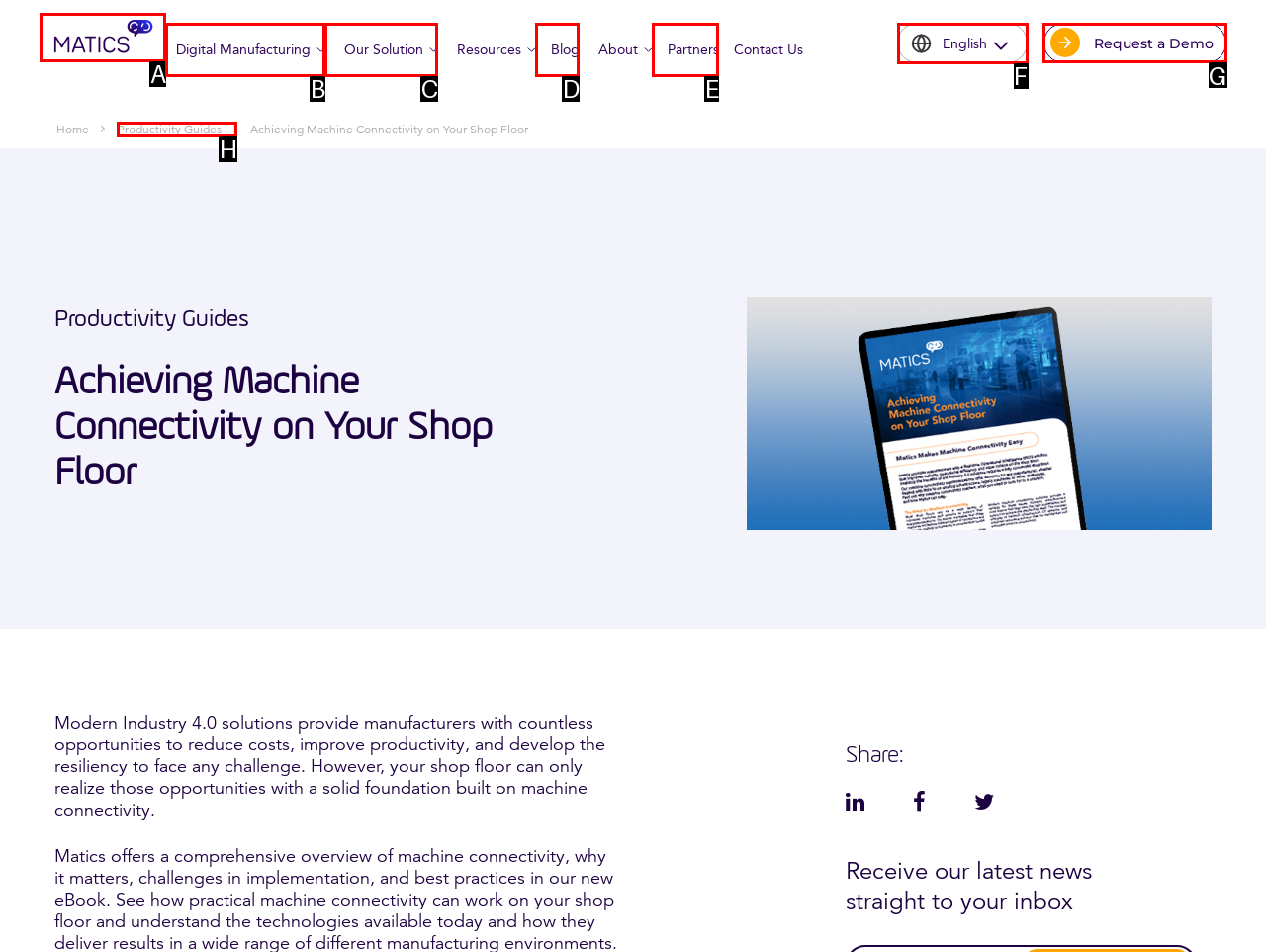Which option should you click on to fulfill this task: Request a Demo? Answer with the letter of the correct choice.

G